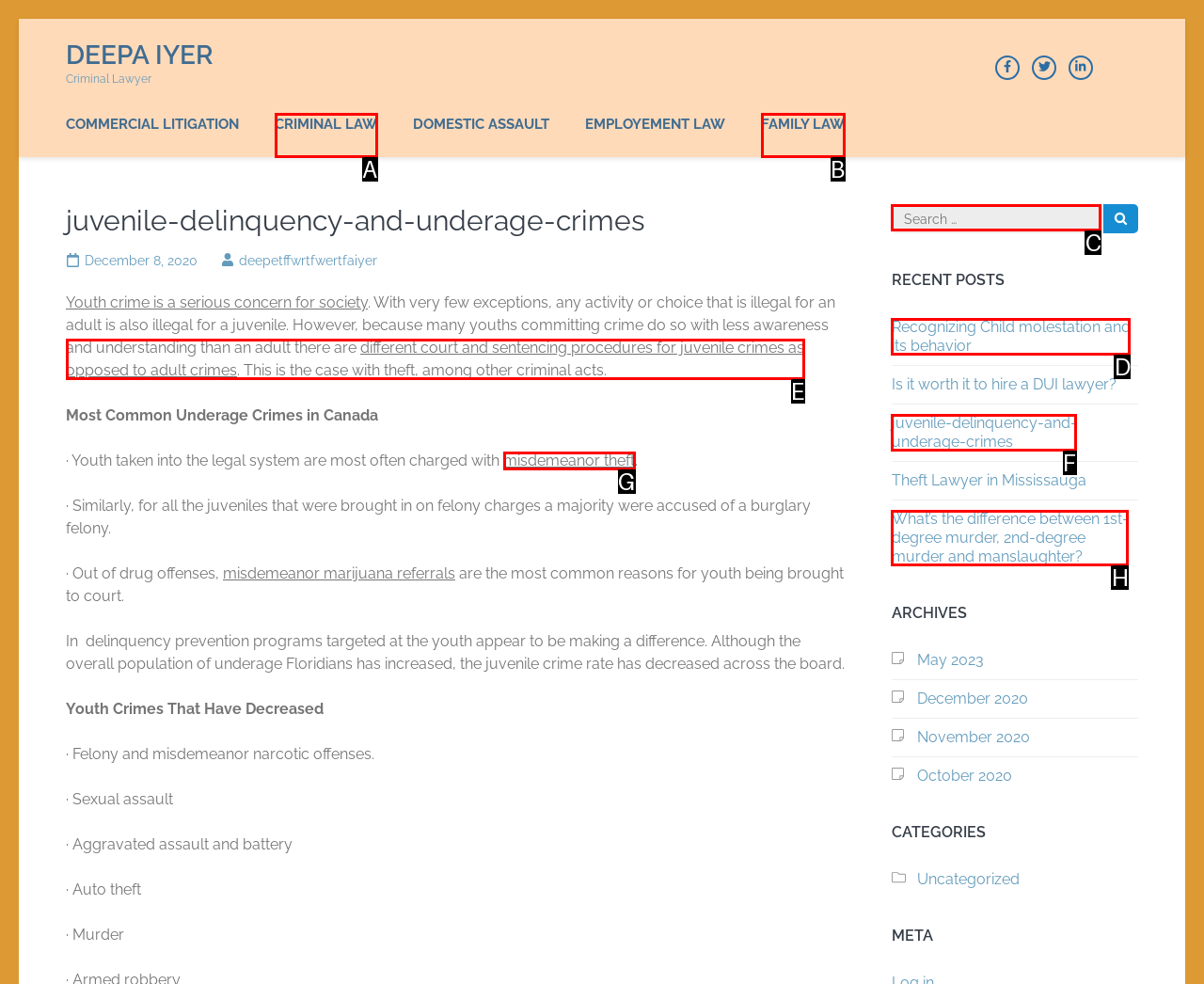Select the letter of the UI element that matches this task: Read the recent post about juvenile delinquency and underage crimes
Provide the answer as the letter of the correct choice.

F